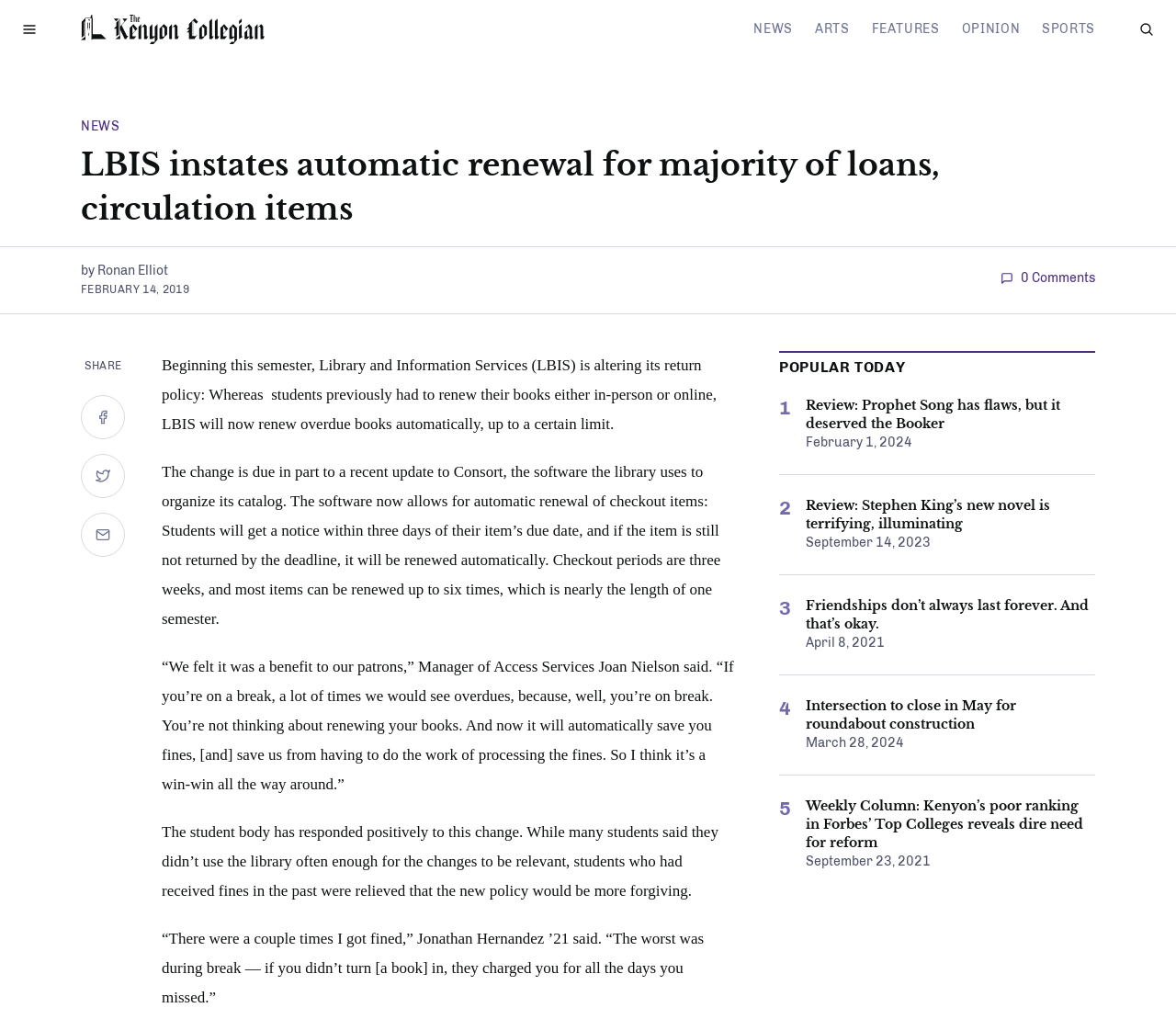Reply to the question with a brief word or phrase: What is the purpose of the 'Toggle Menu' button?

To toggle menu